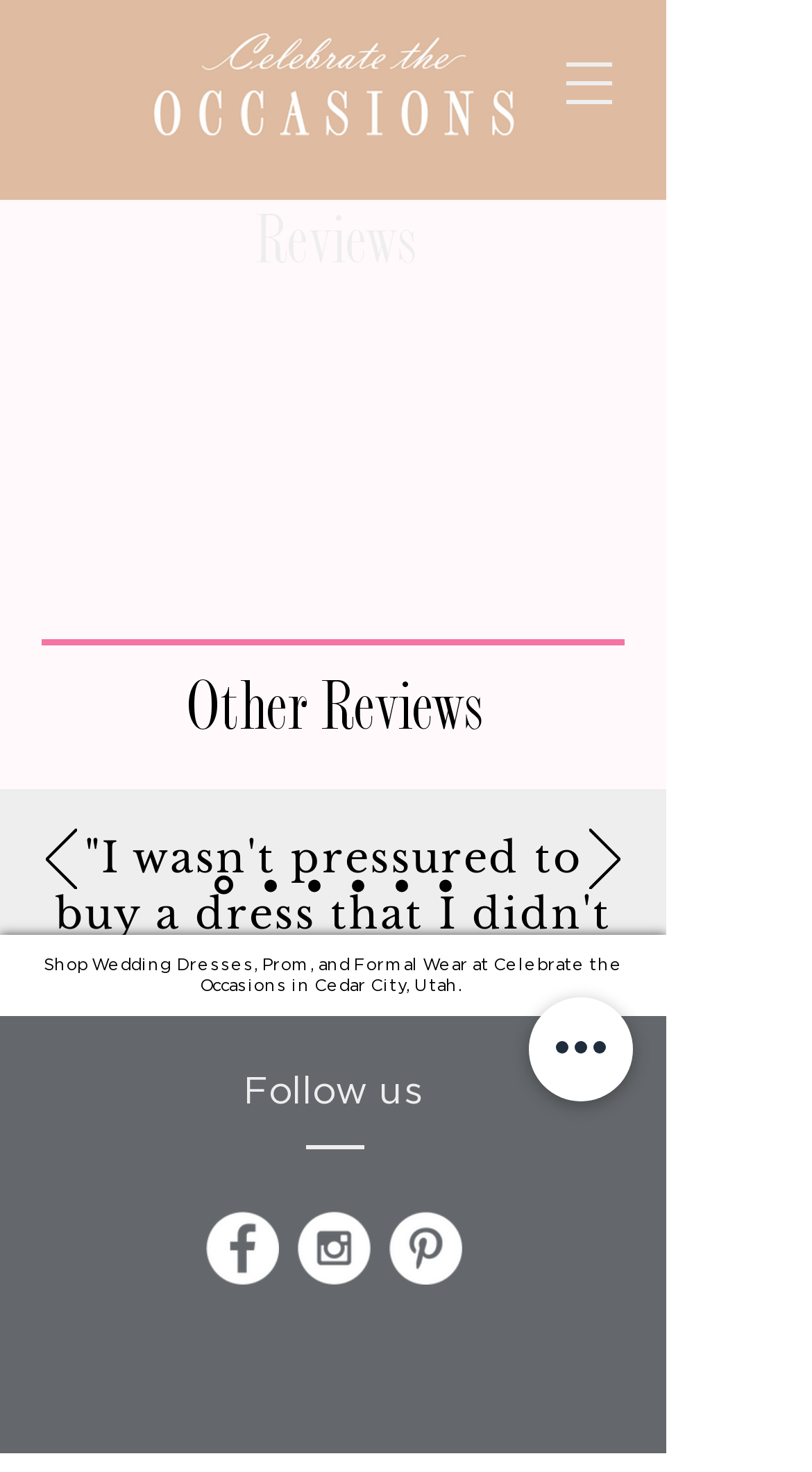Determine the bounding box for the HTML element described here: "aria-label="Open navigation menu"". The coordinates should be given as [left, top, right, bottom] with each number being a float between 0 and 1.

[0.662, 0.021, 0.79, 0.092]